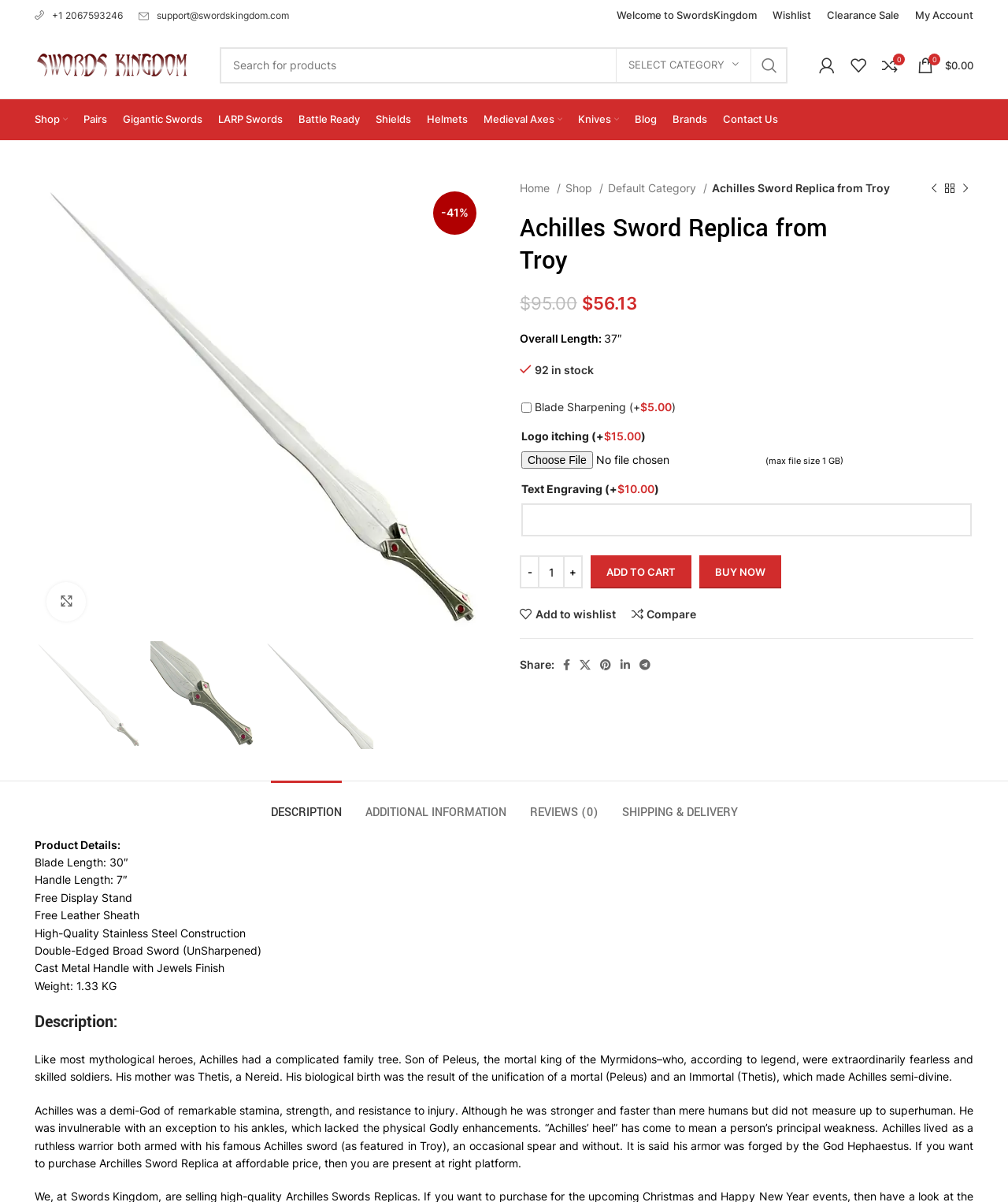Construct a thorough caption encompassing all aspects of the webpage.

This webpage is about a product, specifically an Achilles Sword Replica from Troy, sold by SwordsKingdom. At the top left corner, there is a phone icon with a phone number and an email icon with an email address. Next to them is the SwordsKingdom logo. On the top right corner, there is a search bar with a dropdown menu to select a category. Below the search bar, there are links to the main navigation, including Welcome to SwordsKingdom, Wishlist, Clearance Sale, and My Account.

Below the main navigation, there is a secondary navigation with links to various categories, such as Shop, Pairs, Gigantic Swords, LARP Swords, Battle Ready, Shields, Helmets, Medieval Axes, Knives, Blog, and Brands. 

The main content of the webpage is about the product, Achilles Sword Replica from Troy. There is a large image of the sword on the left side, and on the right side, there is a description of the product, including its overall length, which is 37 inches. Below the description, there are options to add blade sharpening and logo itching, as well as text engraving. The product quantity can be adjusted, and there are buttons to add the product to the cart or buy it now.

On the bottom left corner, there are social media links to share the product on Facebook, X, Pinterest, and Linkedin.